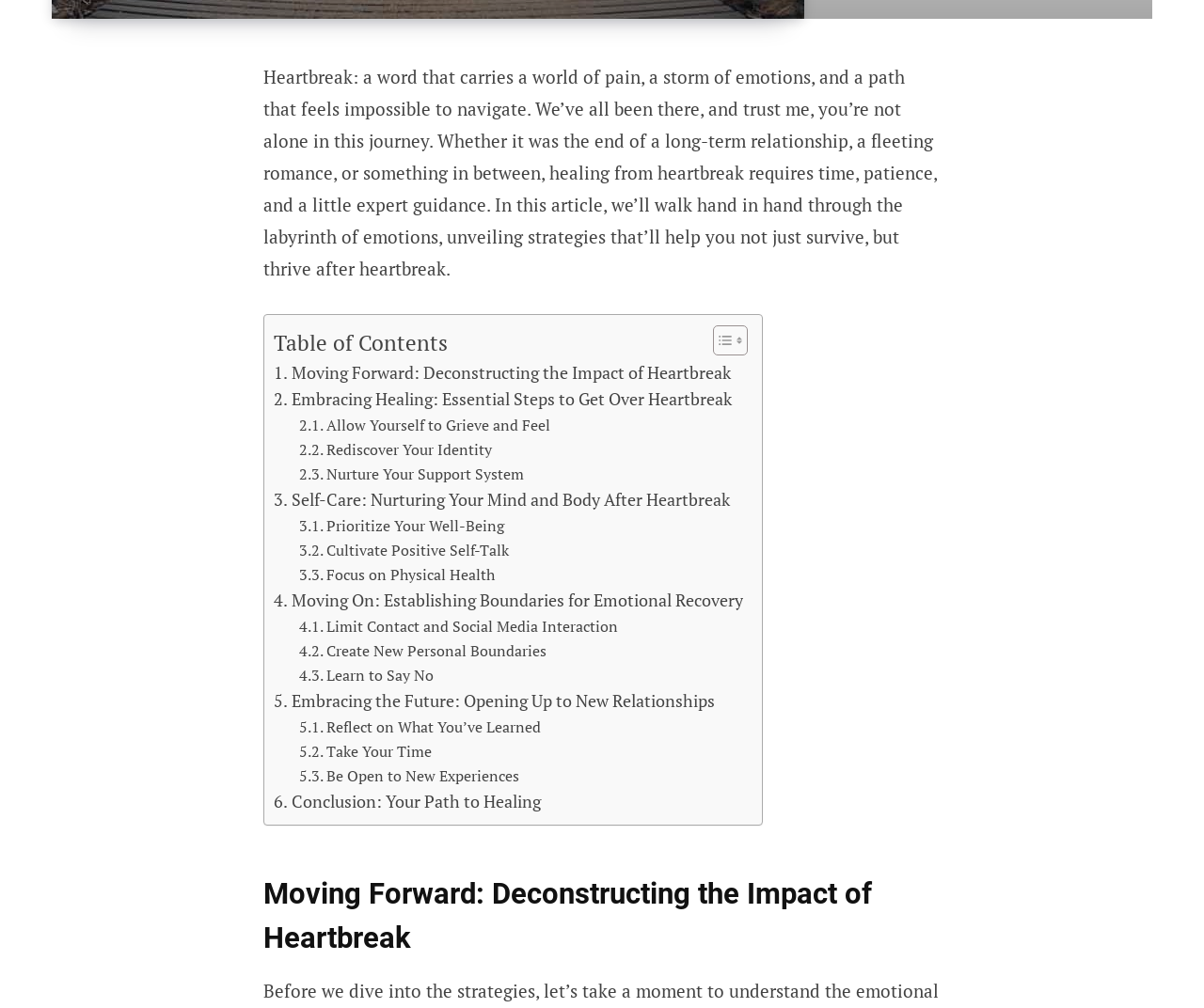Refer to the element description Learn to Say No and identify the corresponding bounding box in the screenshot. Format the coordinates as (top-left x, top-left y, bottom-right x, bottom-right y) with values in the range of 0 to 1.

[0.248, 0.658, 0.36, 0.682]